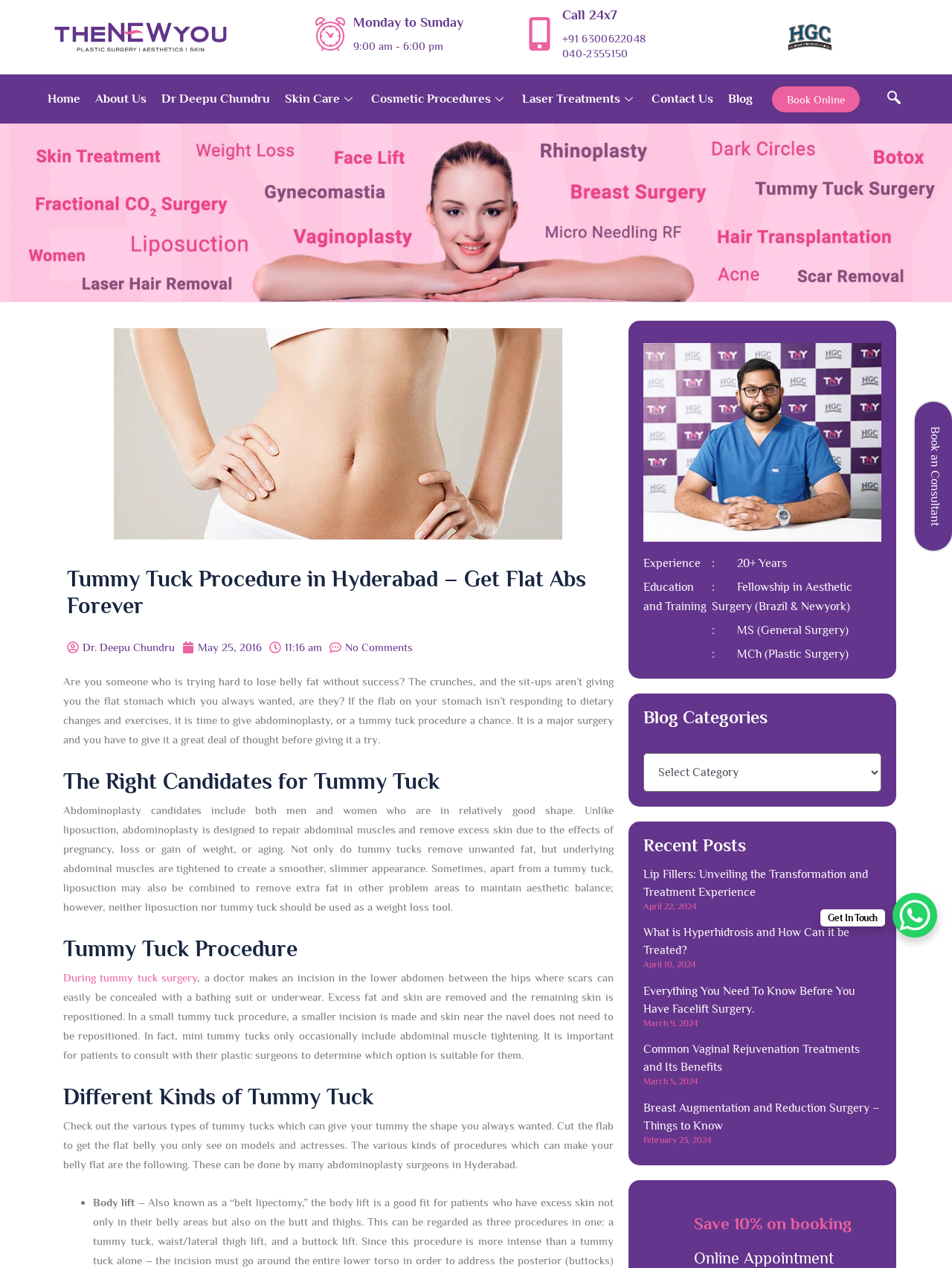For the following element description, predict the bounding box coordinates in the format (top-left x, top-left y, bottom-right x, bottom-right y). All values should be floating point numbers between 0 and 1. Description: Book an Consultant

[0.961, 0.317, 1.0, 0.434]